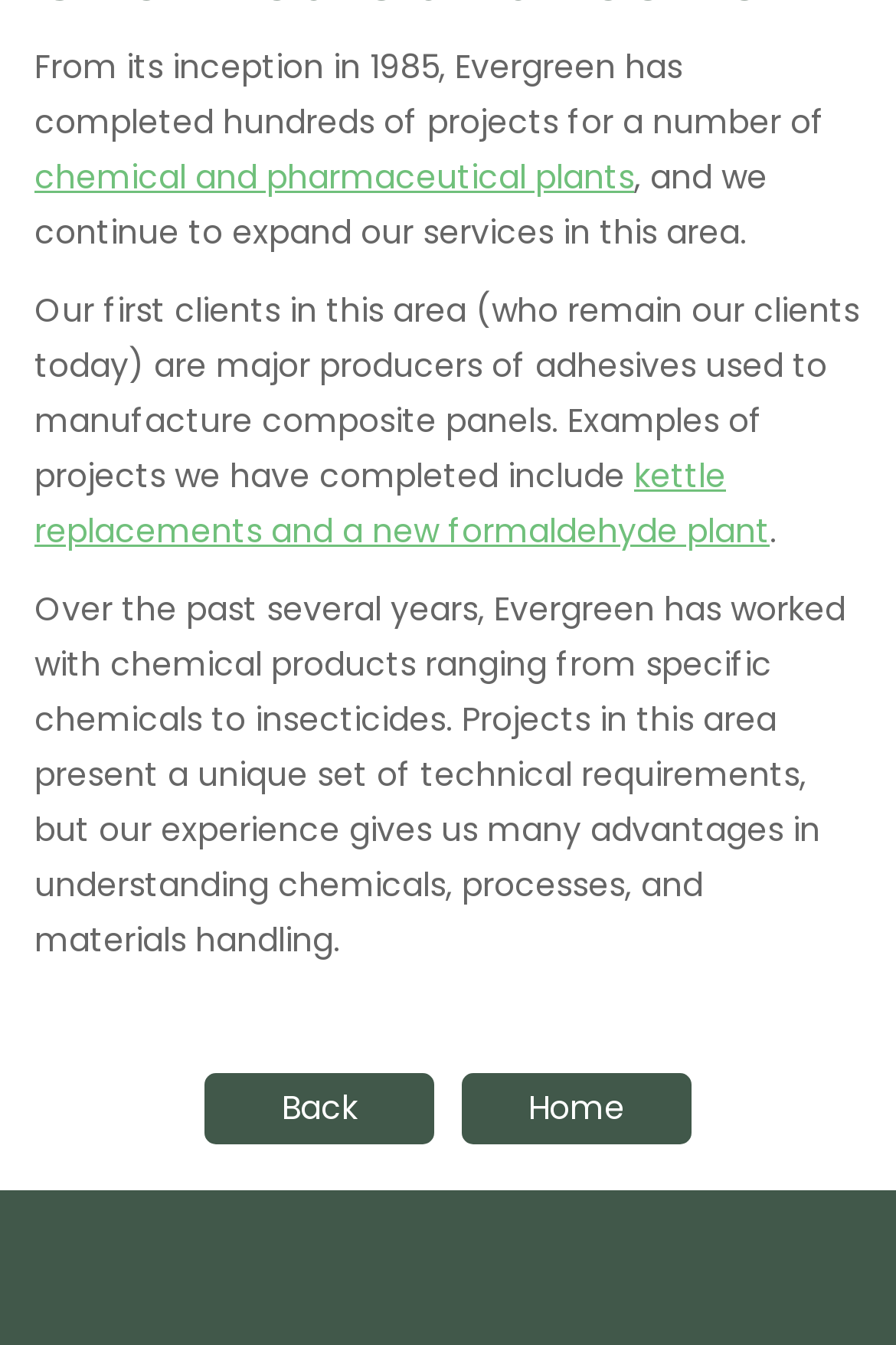What type of clients did Evergreen start working with?
Please answer the question as detailed as possible.

According to the text, Evergreen's first clients in the chemical and pharmaceutical area were major producers of adhesives used to manufacture composite panels, indicating that they started working with this type of client.